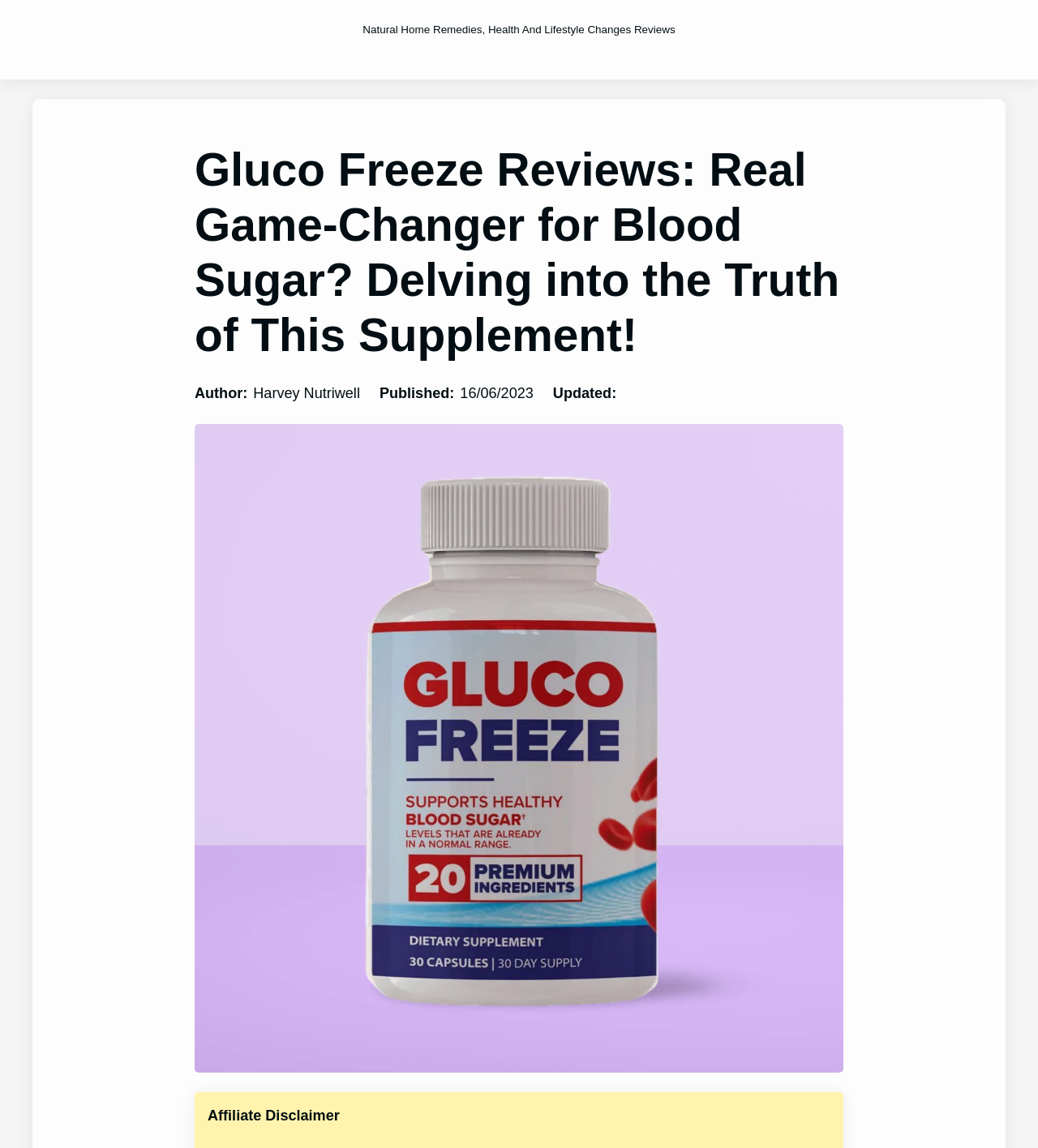What is the date of publication?
Using the image, answer in one word or phrase.

16/06/2023